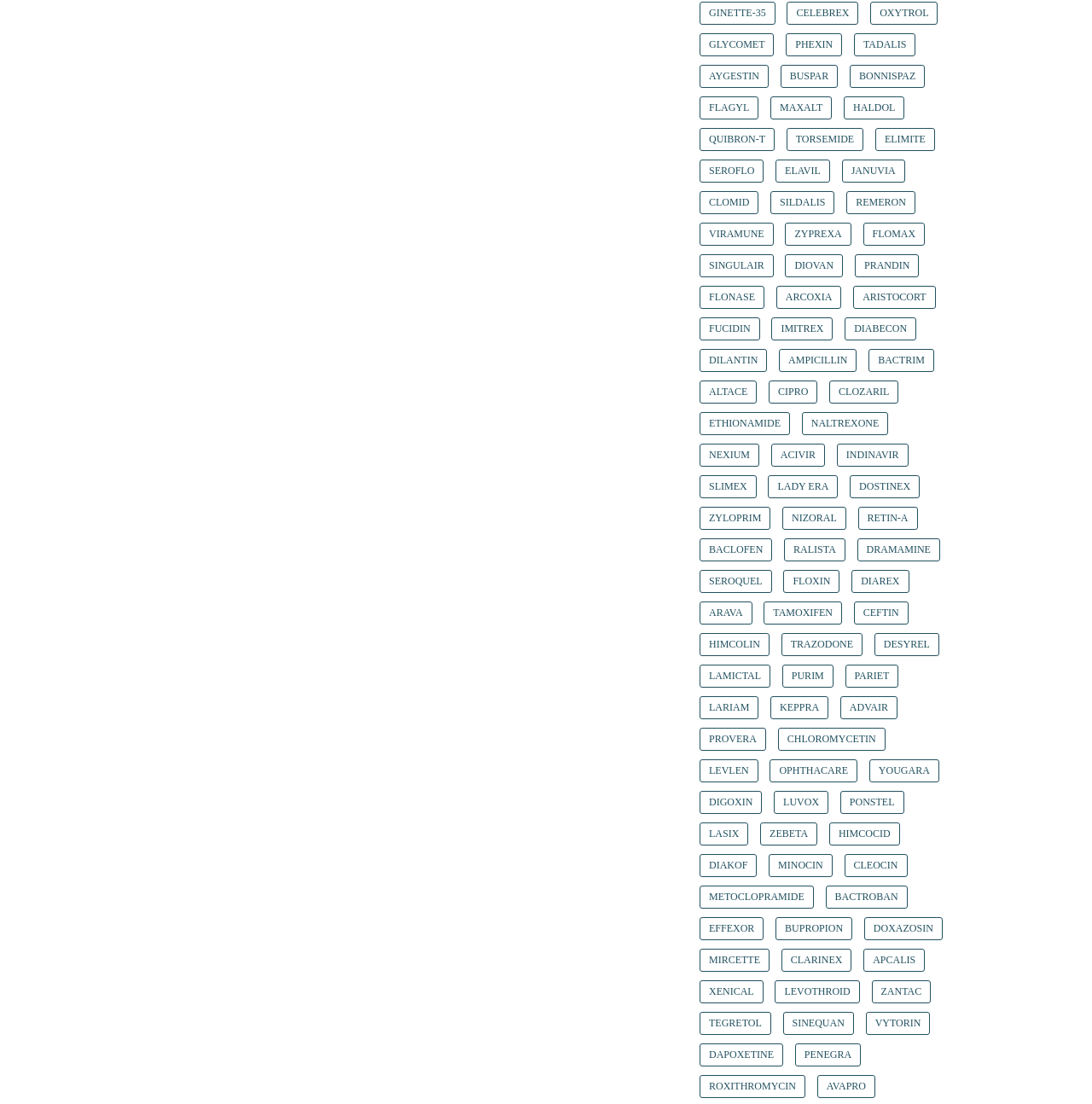What is the purpose of this webpage?
From the details in the image, provide a complete and detailed answer to the question.

Based on the numerous links to various medicine names, it appears that this webpage is intended to provide information about different medicines, possibly for educational or research purposes.